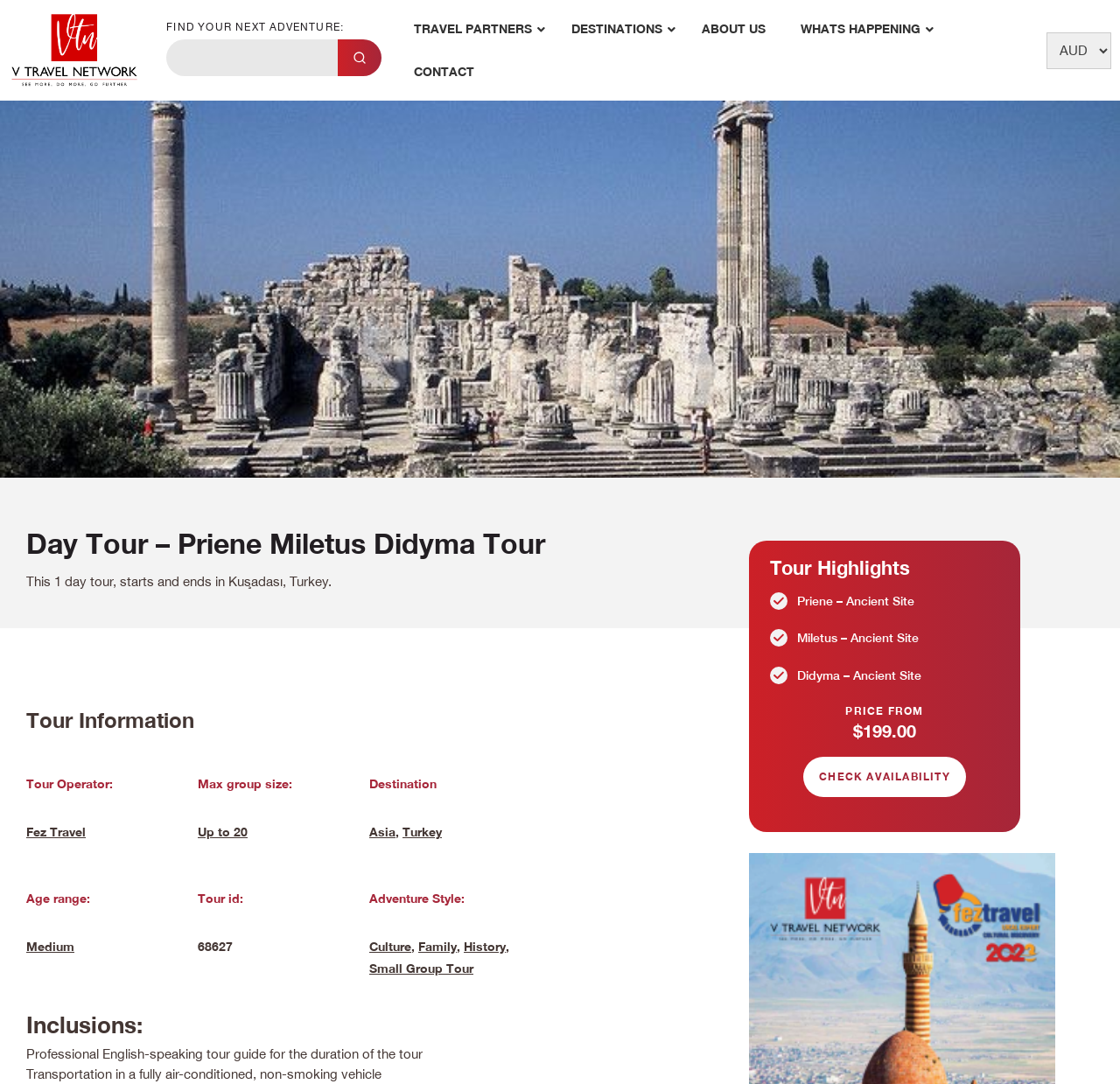Please answer the following query using a single word or phrase: 
Who is the tour operator?

Fez Travel